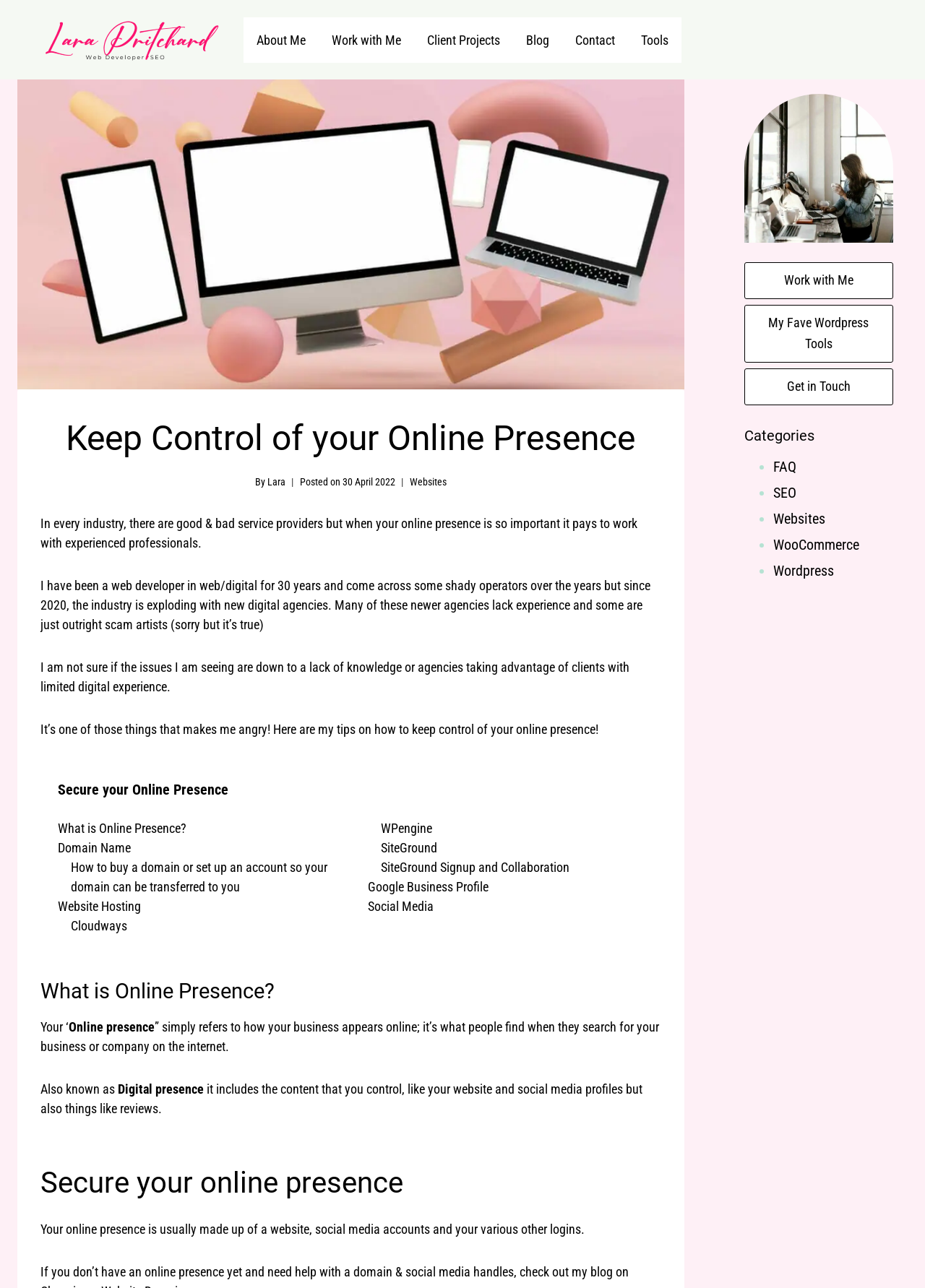Please provide a short answer using a single word or phrase for the question:
What is the name of the logo at the top of the webpage?

Lara P Digital Logo